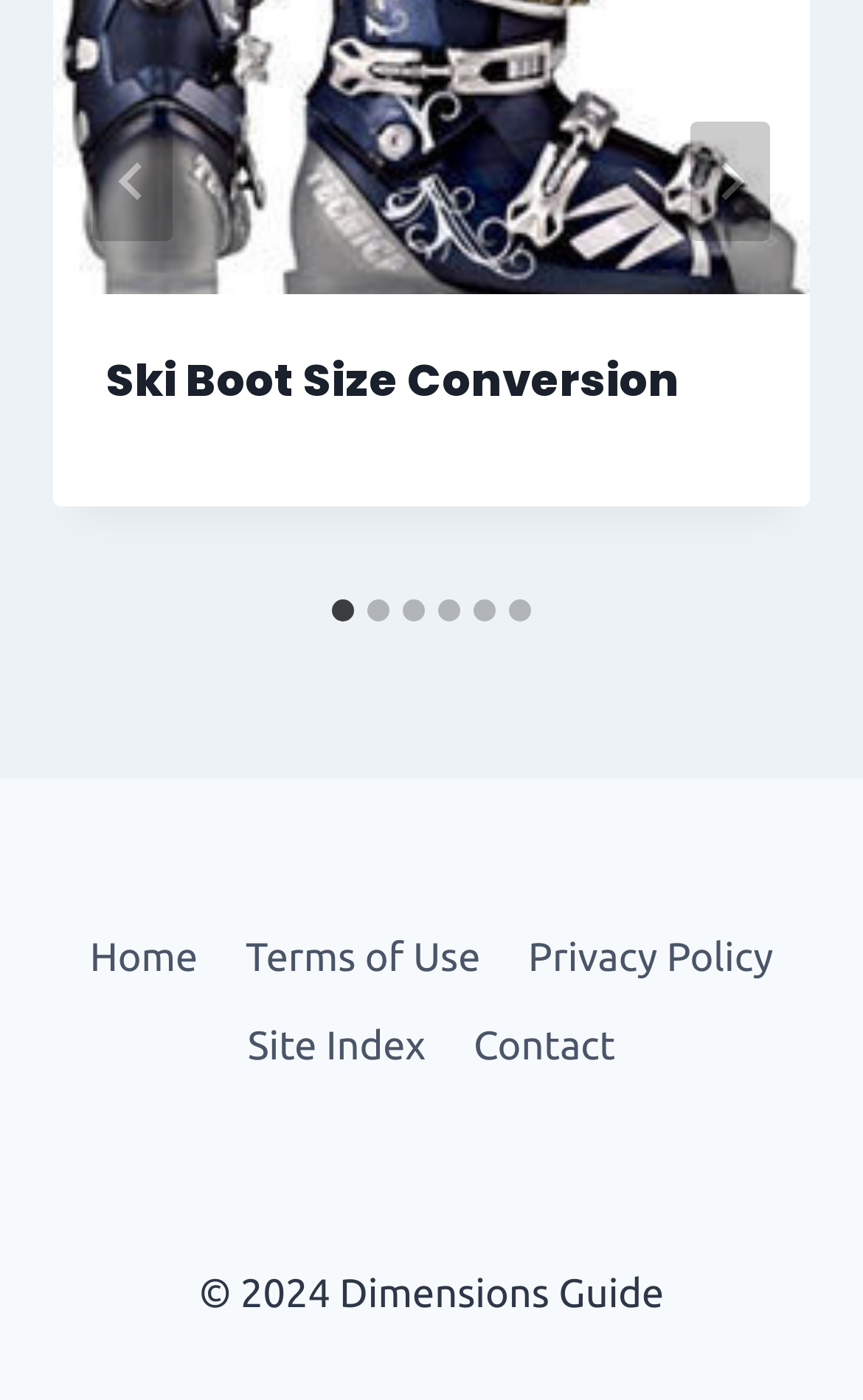Find the bounding box coordinates for the UI element whose description is: "Terms of Use". The coordinates should be four float numbers between 0 and 1, in the format [left, top, right, bottom].

[0.257, 0.654, 0.584, 0.716]